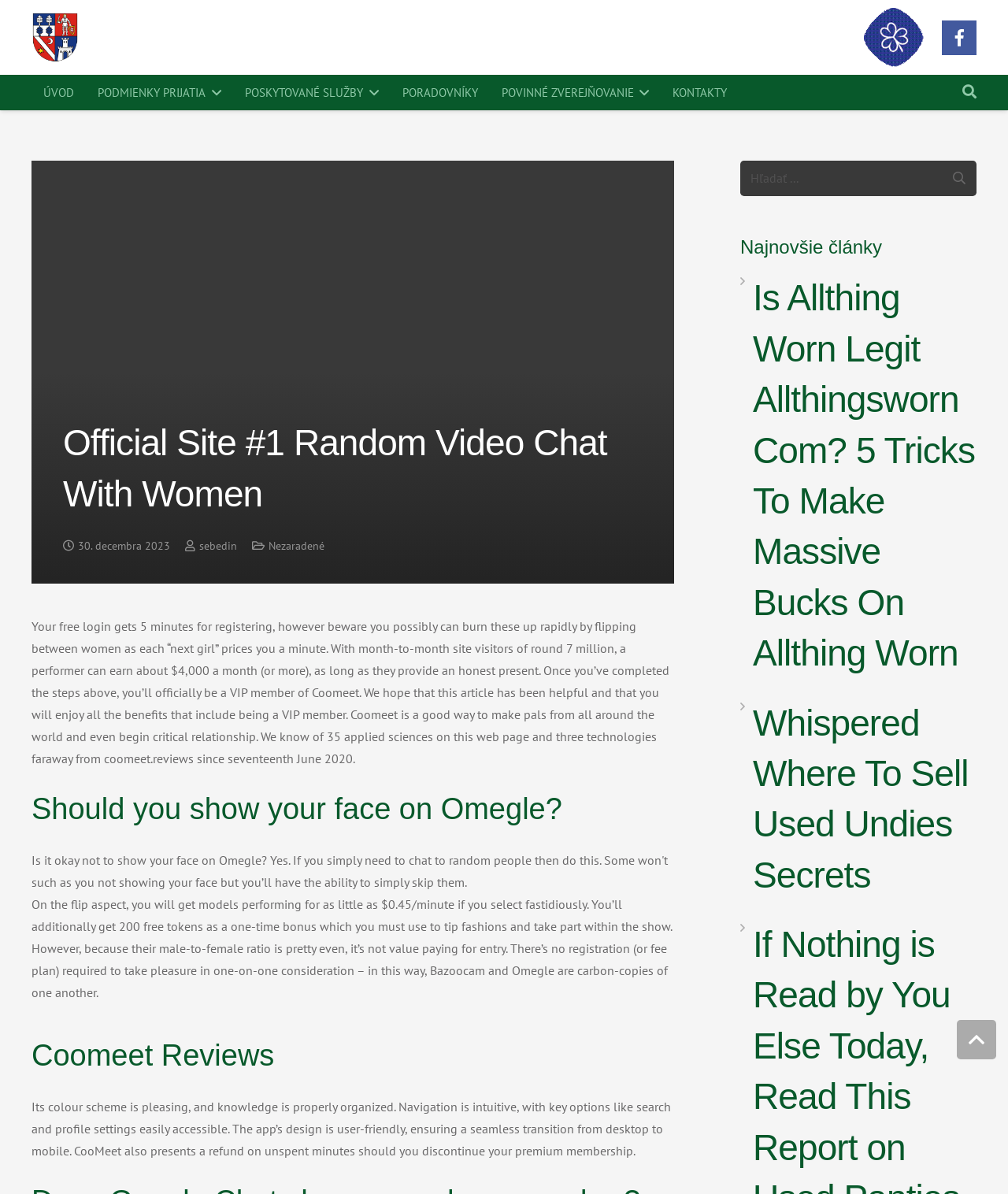Provide a one-word or brief phrase answer to the question:
How much can a performer earn per month?

$4,000